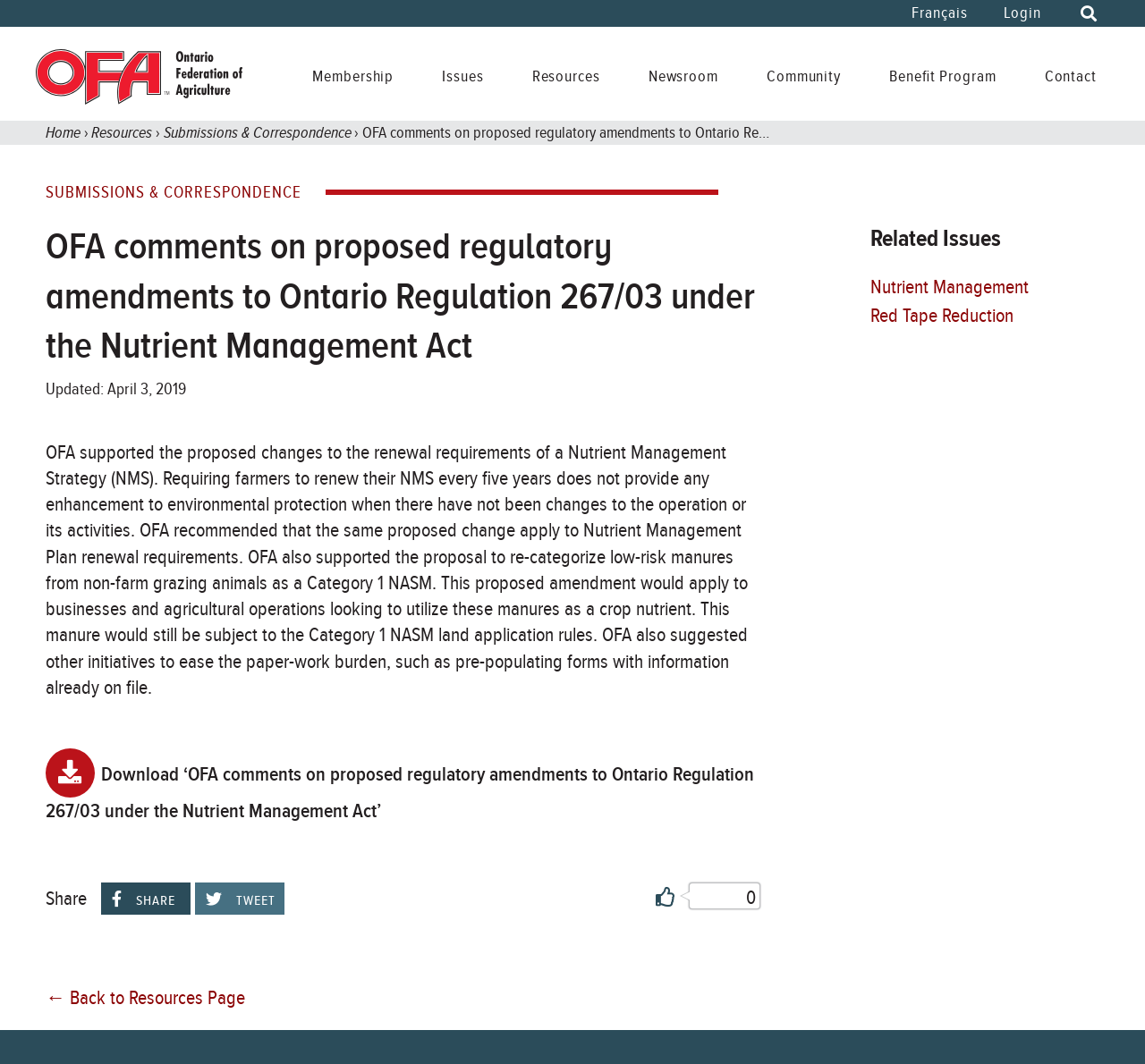Identify the bounding box coordinates of the section that should be clicked to achieve the task described: "Switch to French language".

[0.796, 0.003, 0.845, 0.022]